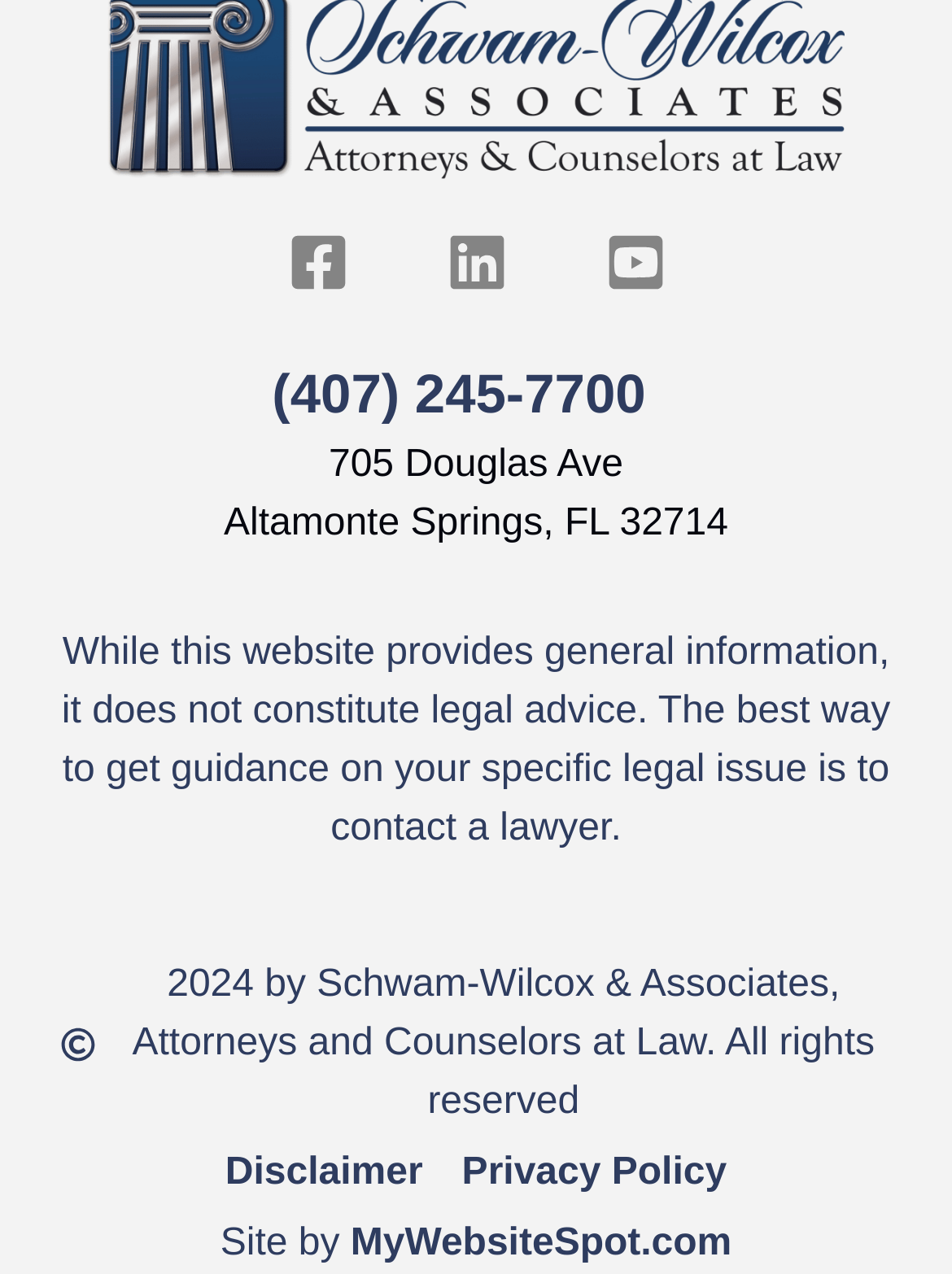Answer the following in one word or a short phrase: 
How many social media links are there?

3